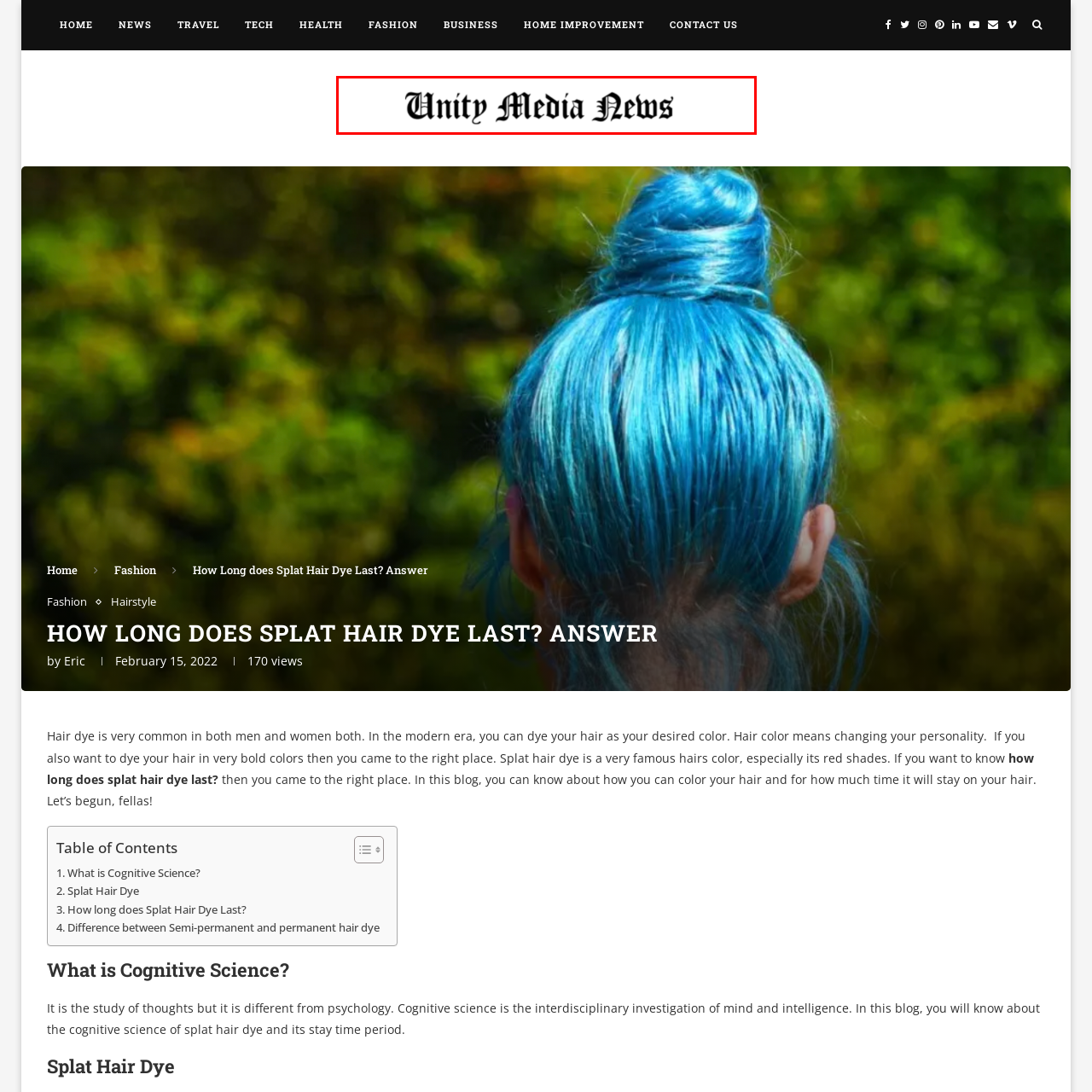What topic is the article focused on?
Check the content within the red bounding box and give a brief answer in one word or a short phrase.

Beauty and lifestyle